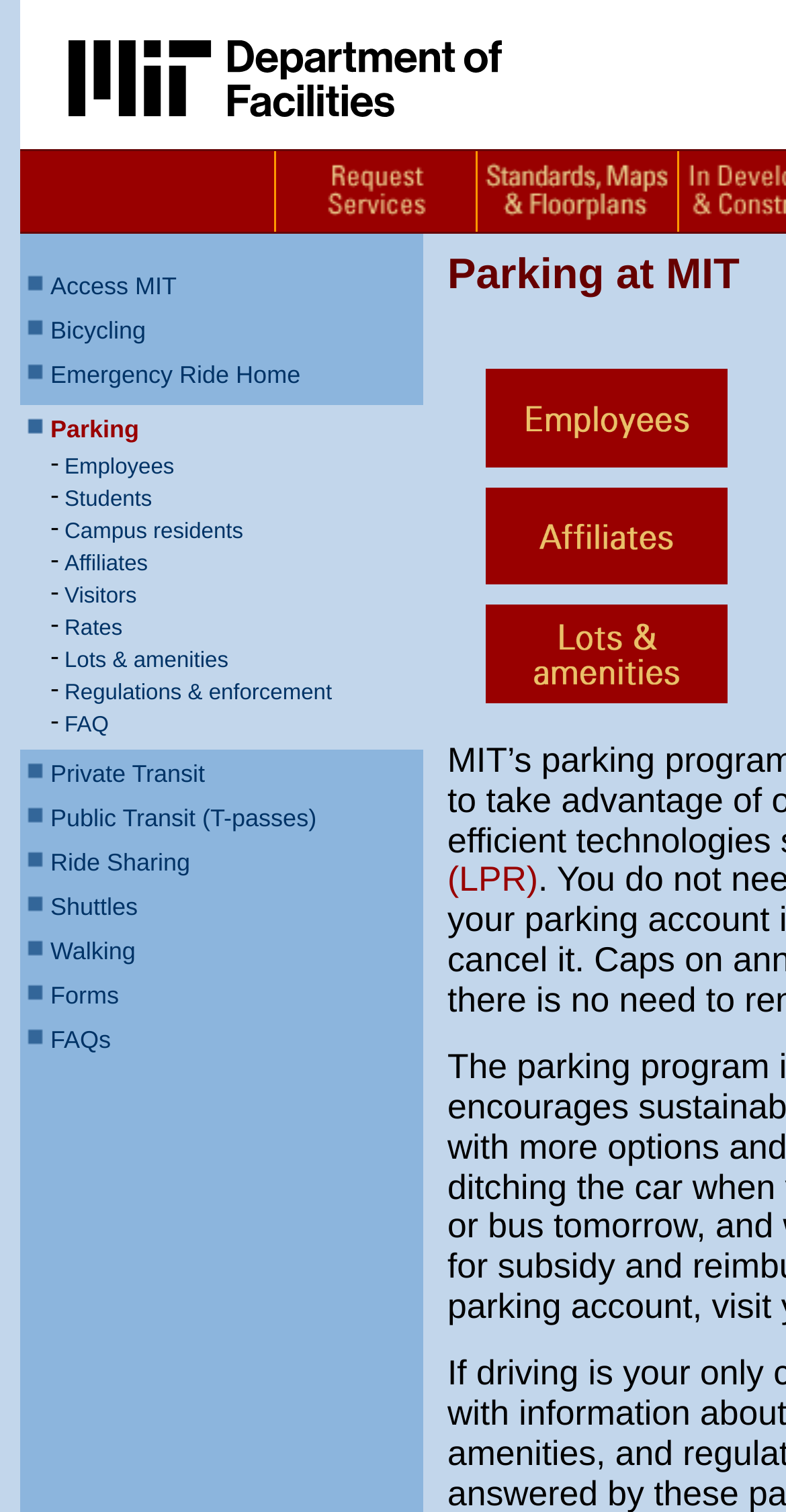Using the element description provided, determine the bounding box coordinates in the format (top-left x, top-left y, bottom-right x, bottom-right y). Ensure that all values are floating point numbers between 0 and 1. Element description: alt="Maps & Floor Plans" name="maps"

[0.606, 0.141, 0.86, 0.157]